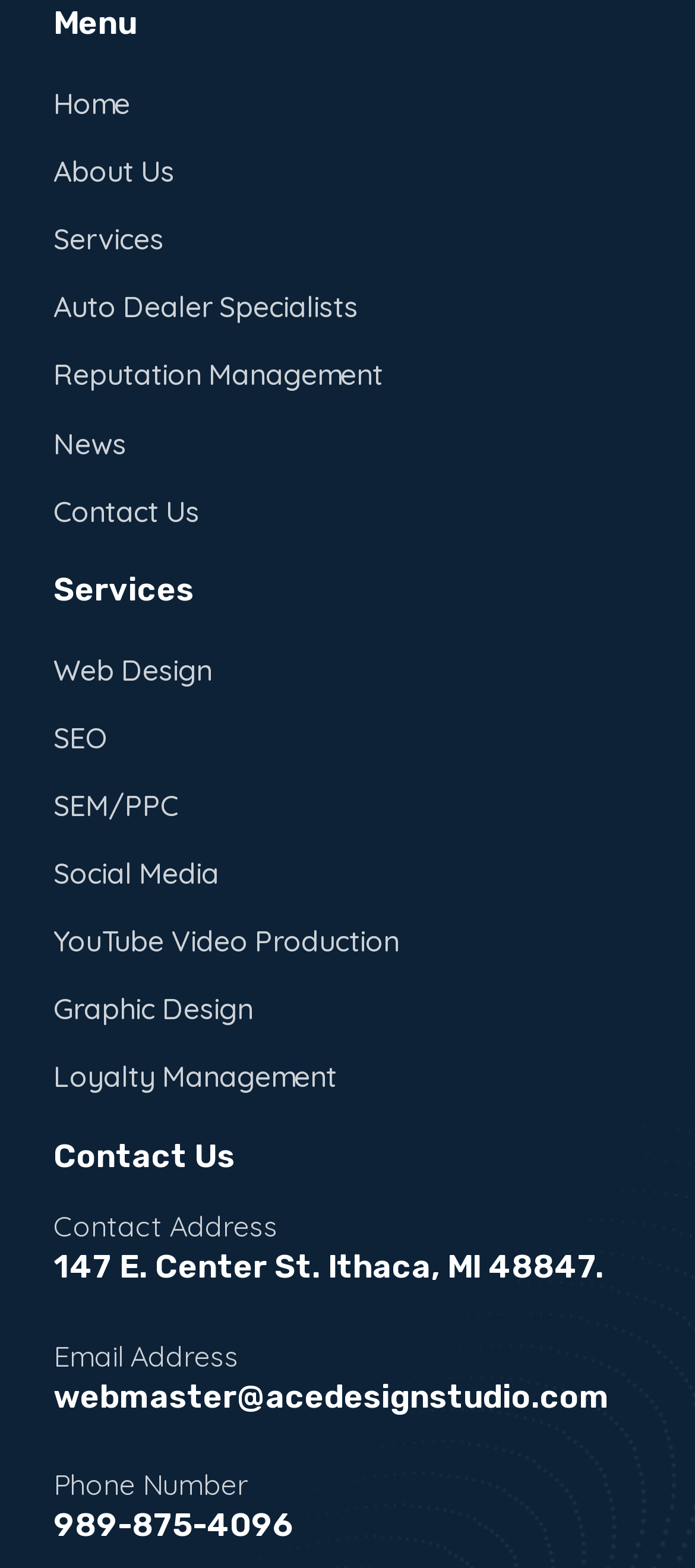Locate the bounding box of the UI element described by: "Auto Dealer Specialists" in the given webpage screenshot.

[0.077, 0.18, 0.923, 0.212]